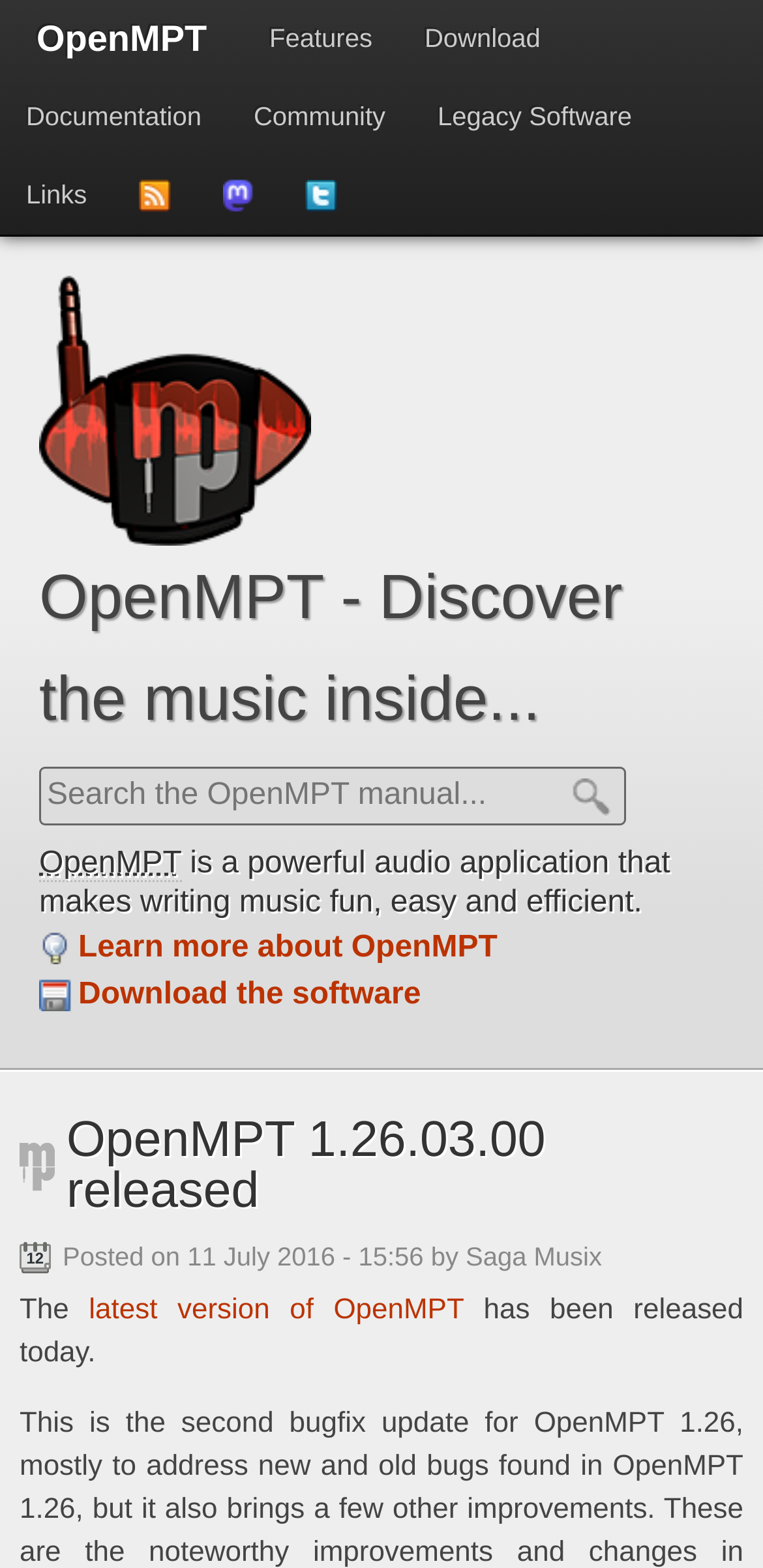Predict the bounding box coordinates of the area that should be clicked to accomplish the following instruction: "Click on the 'latest version of OpenMPT' link". The bounding box coordinates should consist of four float numbers between 0 and 1, i.e., [left, top, right, bottom].

[0.117, 0.825, 0.608, 0.845]